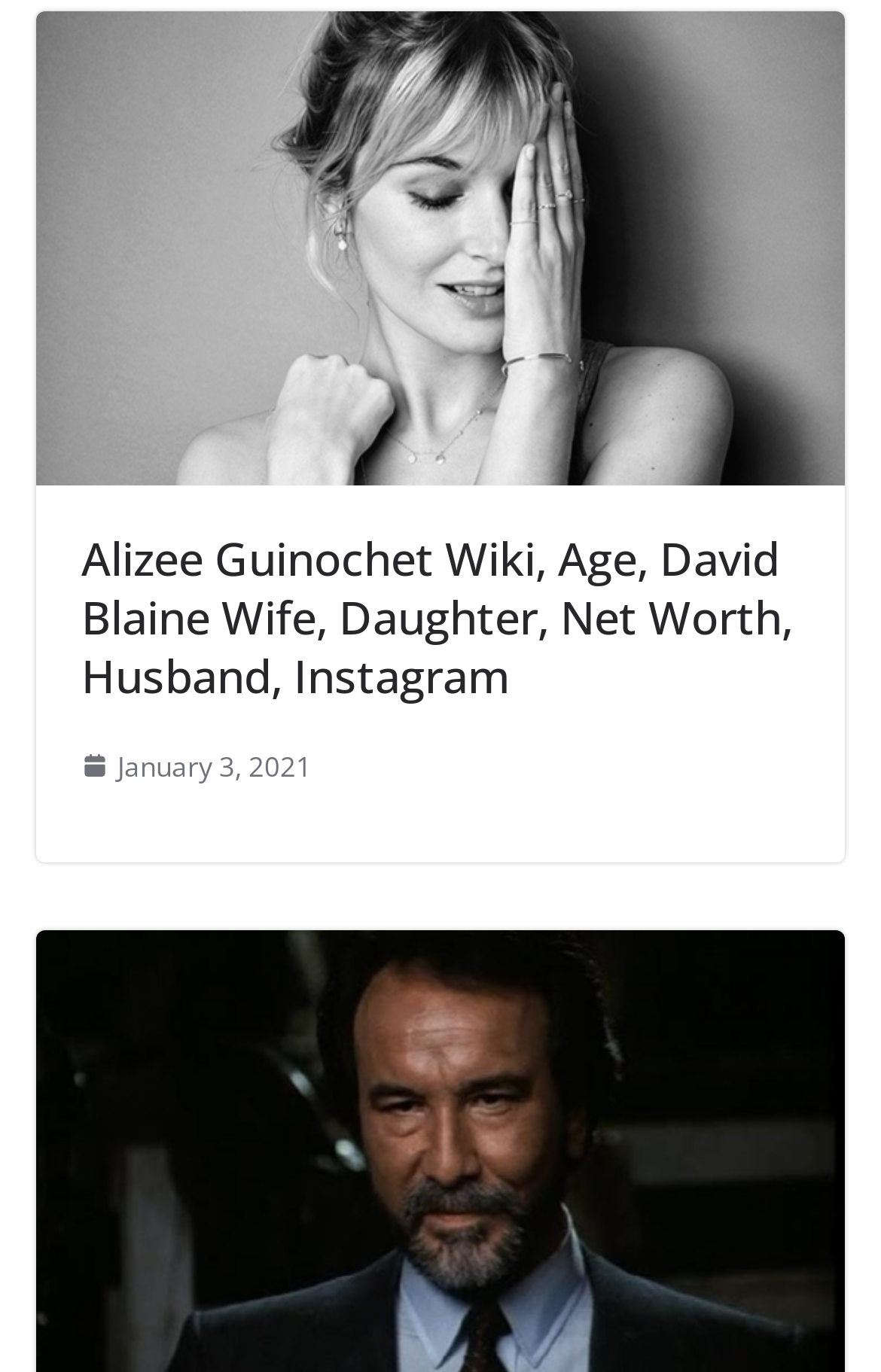Provide a brief response using a word or short phrase to this question:
What is the format of the webpage?

Biographical article